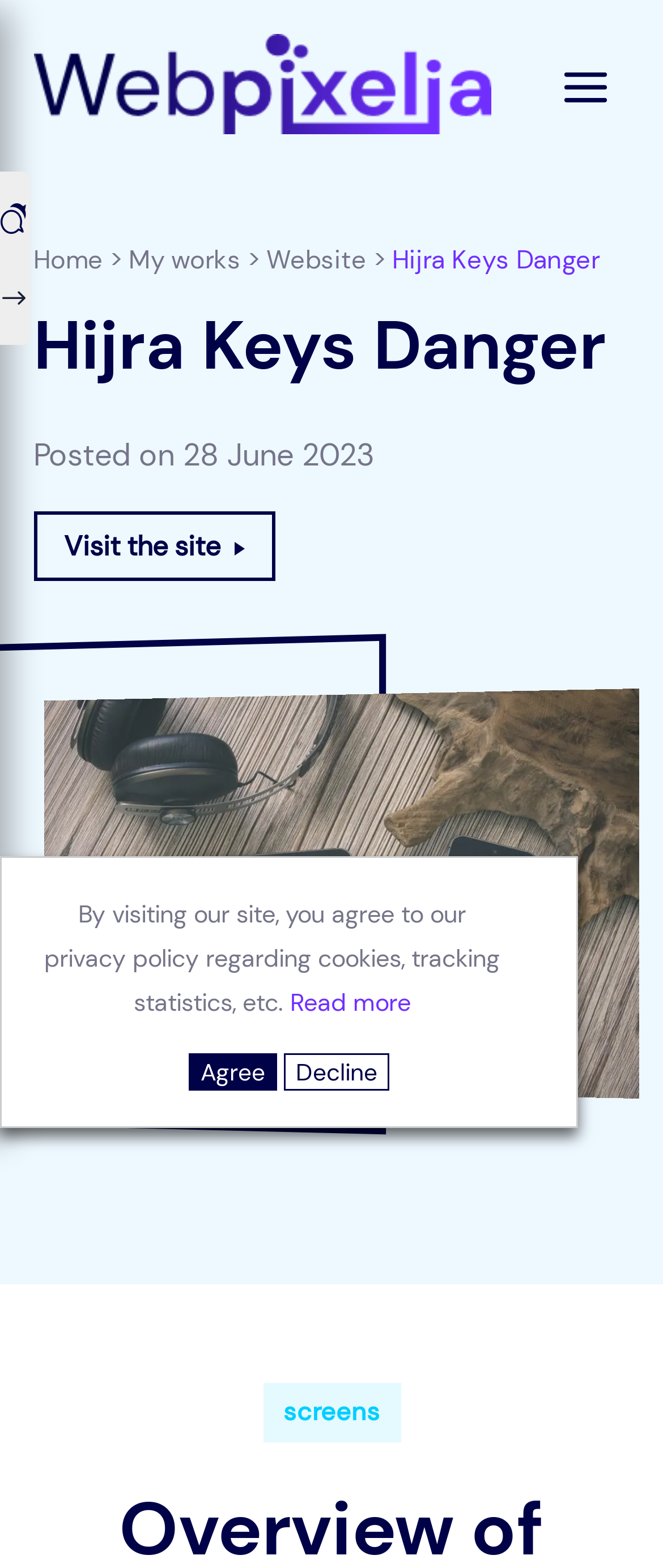What is the type of image displayed on the webpage?
Please answer the question as detailed as possible.

The type of image displayed on the webpage can be found in the image element 'Hijra Keys Danger' with bounding box coordinates [0.065, 0.439, 0.962, 0.7].